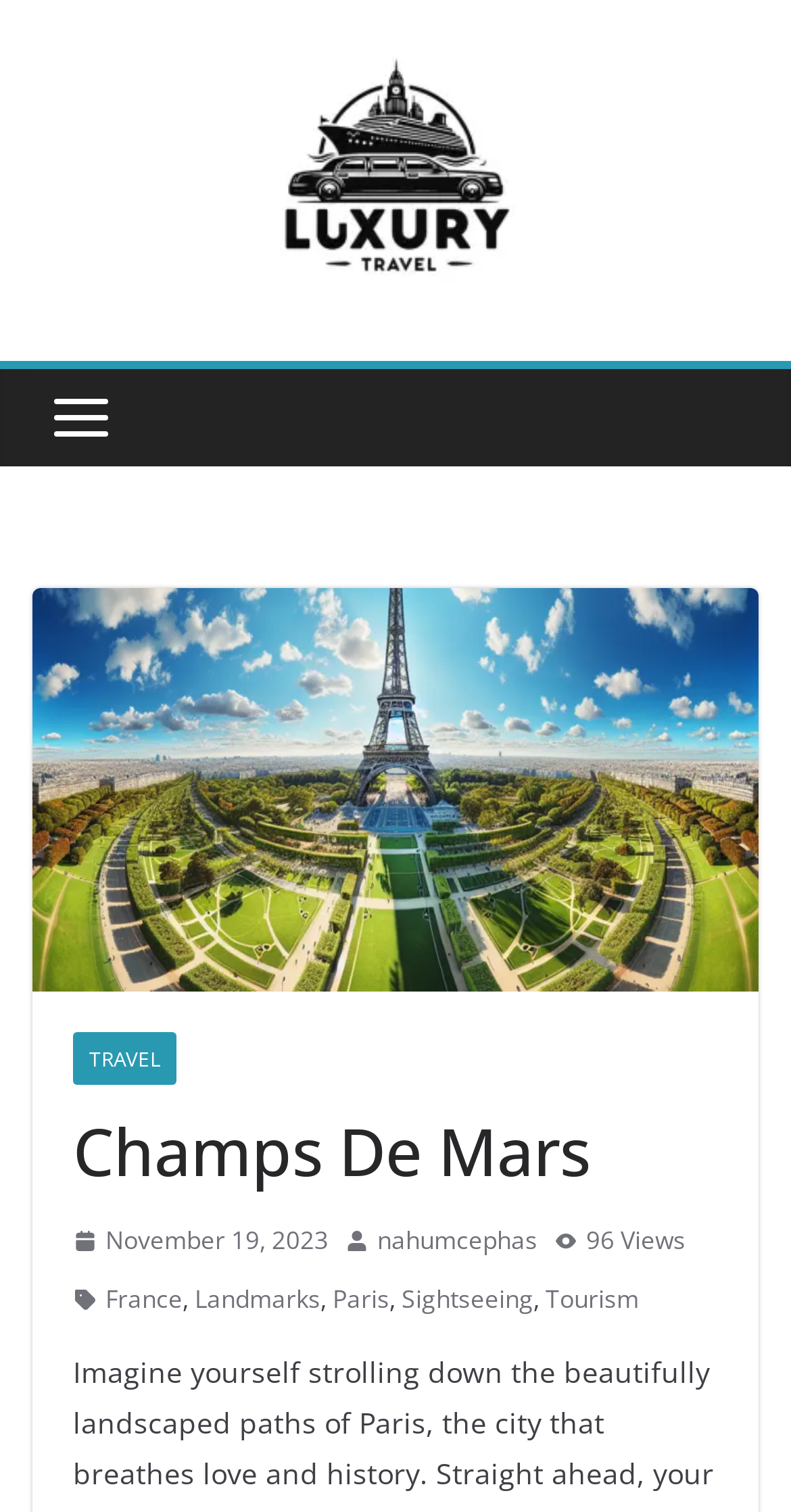What is the name of the luxury travel location?
Please provide a single word or phrase as the answer based on the screenshot.

Champs De Mars